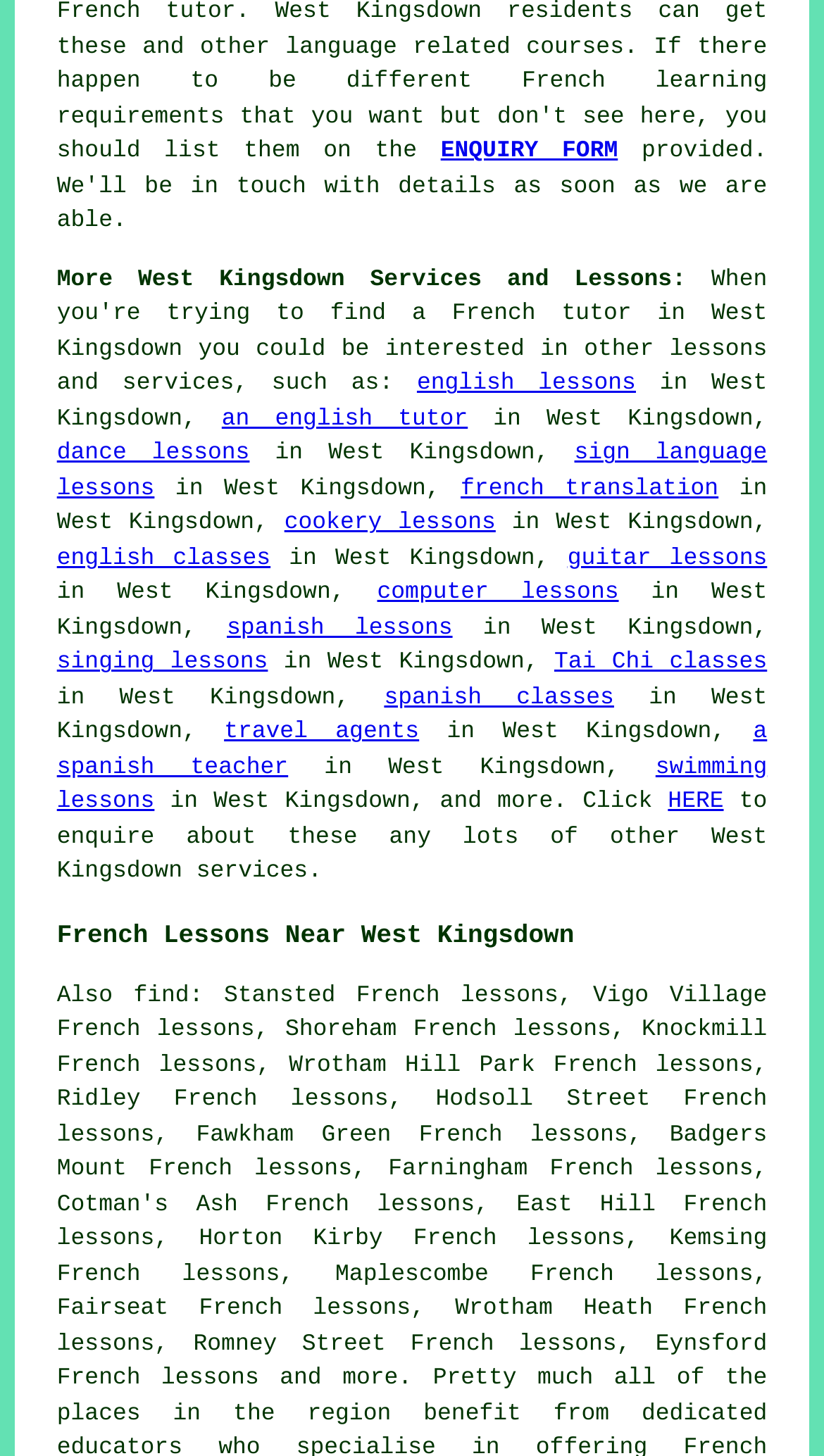Locate the bounding box coordinates of the segment that needs to be clicked to meet this instruction: "Click on French tutor link".

[0.069, 0.001, 0.286, 0.018]